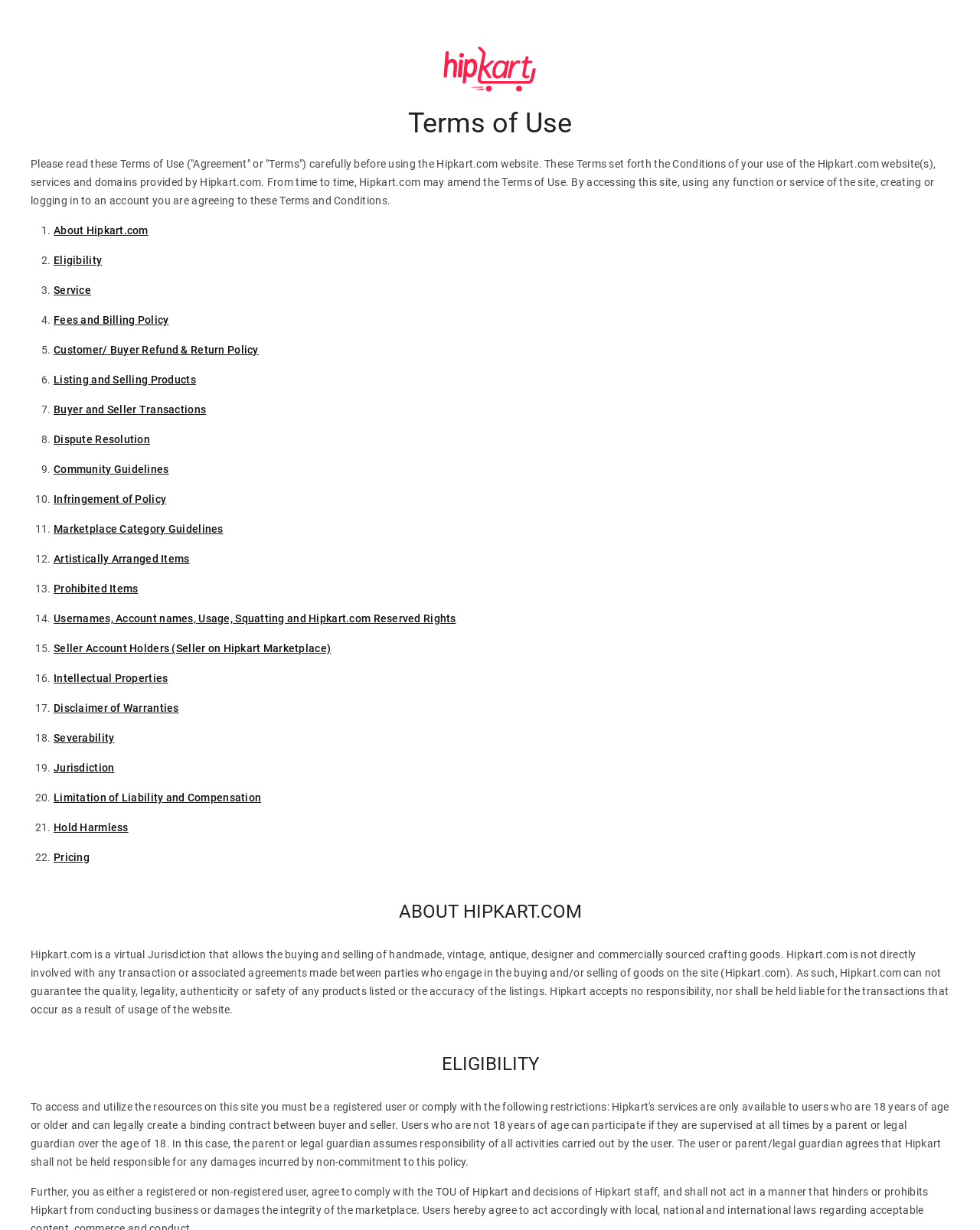Locate the bounding box coordinates of the area you need to click to fulfill this instruction: 'Click on About Hipkart.com'. The coordinates must be in the form of four float numbers ranging from 0 to 1: [left, top, right, bottom].

[0.055, 0.182, 0.151, 0.192]